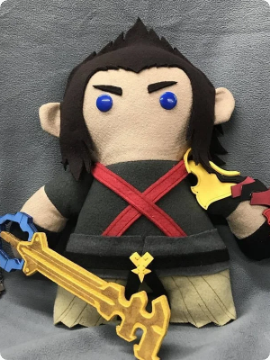Provide a comprehensive description of the image.

The image showcases a plush toy of Terra, a character from the popular video game series "Kingdom Hearts." Terra is depicted with his signature hairstyle and outfit, characterized by a gray shirt and beige pants. He wears a red harness that crosses over his chest, adding to the authenticity of the design. In his right hand, Terra holds a stylized Keyblade, a distinctive weapon from the series, recognizable by its bright yellow and blue colors. The plush features cute, exaggerated facial features, including large blue button-like eyes, which enhance its charm. The background is a soft gray, providing a neutral backdrop that makes Terra stand out prominently as a beloved character from the game.